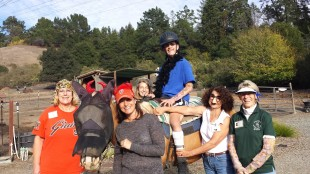Look at the image and give a detailed response to the following question: What is the environment like in the background of the image?

The image shows a scenic background with rolling hills and trees, which creates a peaceful and serene atmosphere. This suggests that the environment in the background of the image is a picturesque landscape, which adds to the overall ambiance of the Halloween celebration.